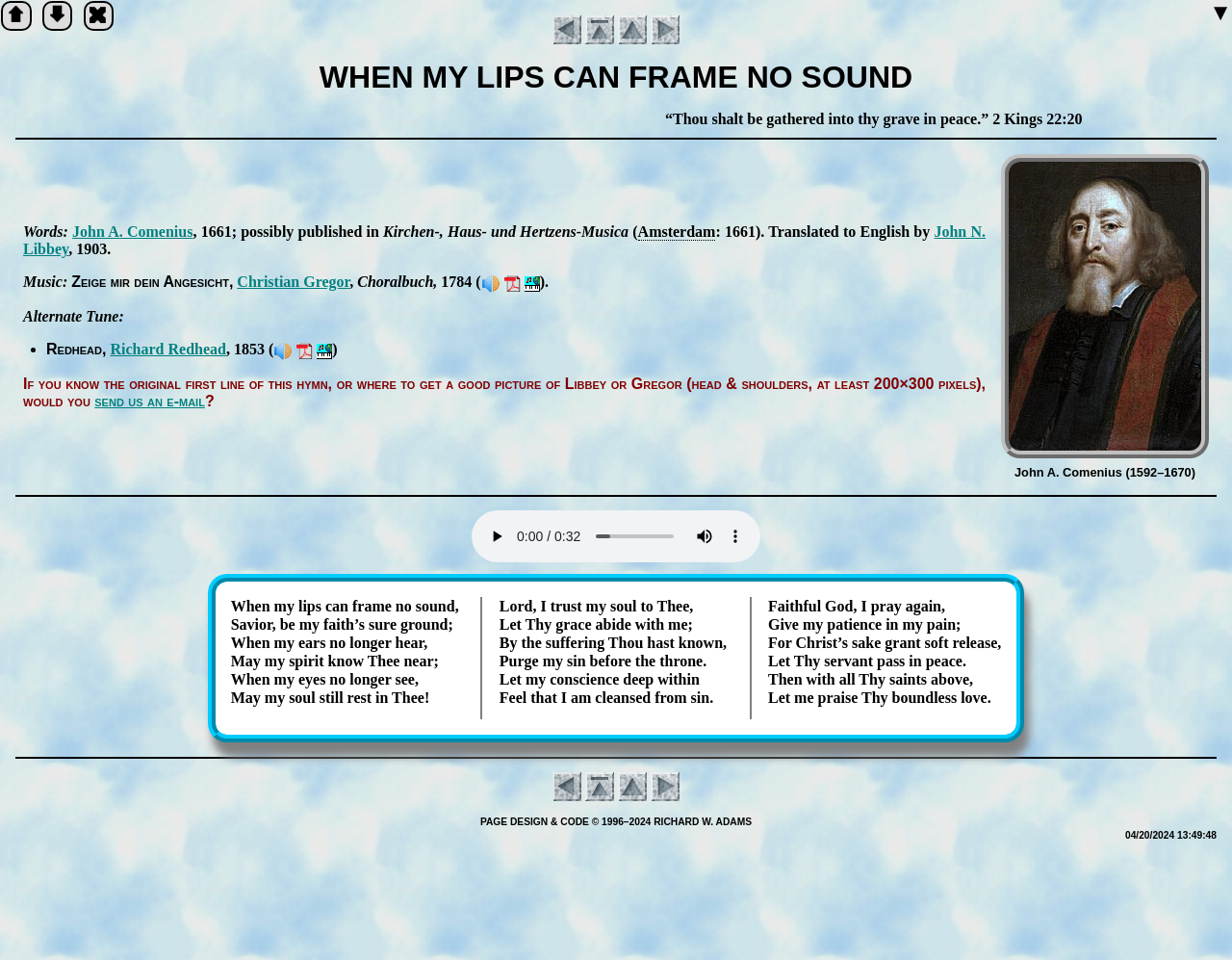Identify the main title of the webpage and generate its text content.

WHEN MY LIPS CAN FRAME NO SOUND